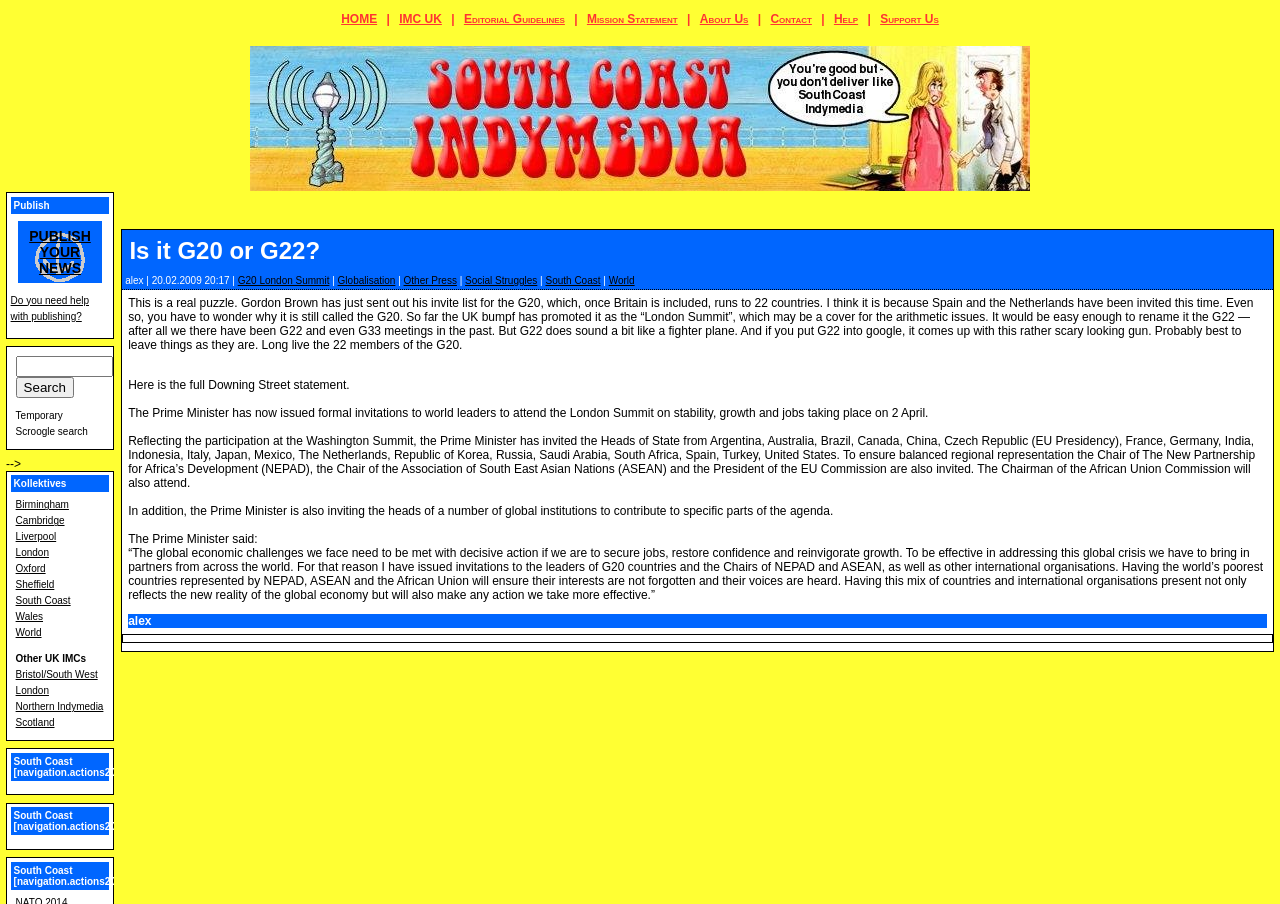Review the image closely and give a comprehensive answer to the question: What is the purpose of the 'Publish' section?

The 'Publish' section can be found in the heading element with bounding box coordinates [0.008, 0.217, 0.085, 0.236]. The text content of this element is 'Publish'. Below this element, there is a link with text content 'PUBLISH YOUR NEWS', which suggests that the purpose of this section is to publish news.